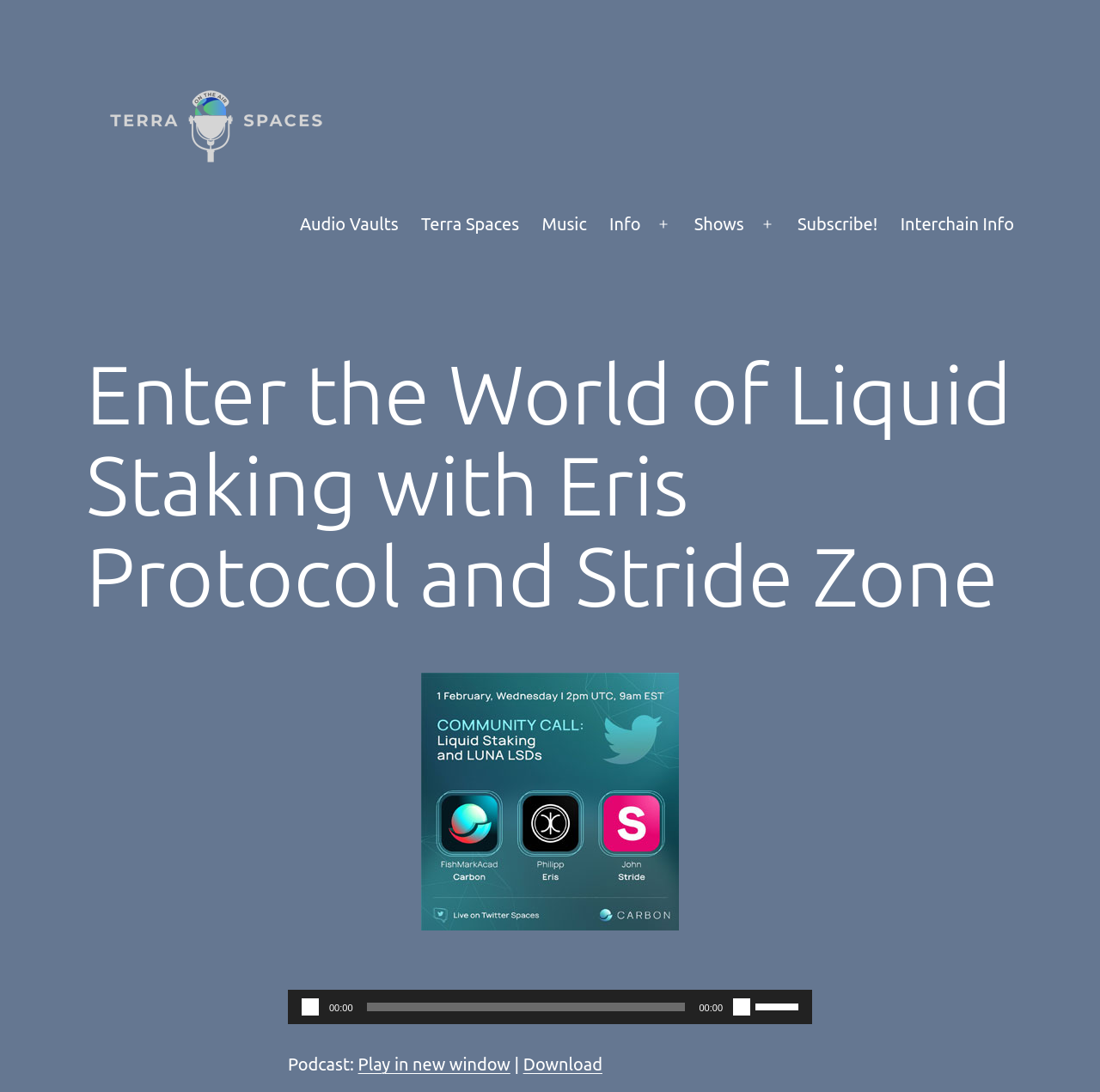What type of content is available on the webpage?
Refer to the image and provide a concise answer in one word or phrase.

Audio and podcast